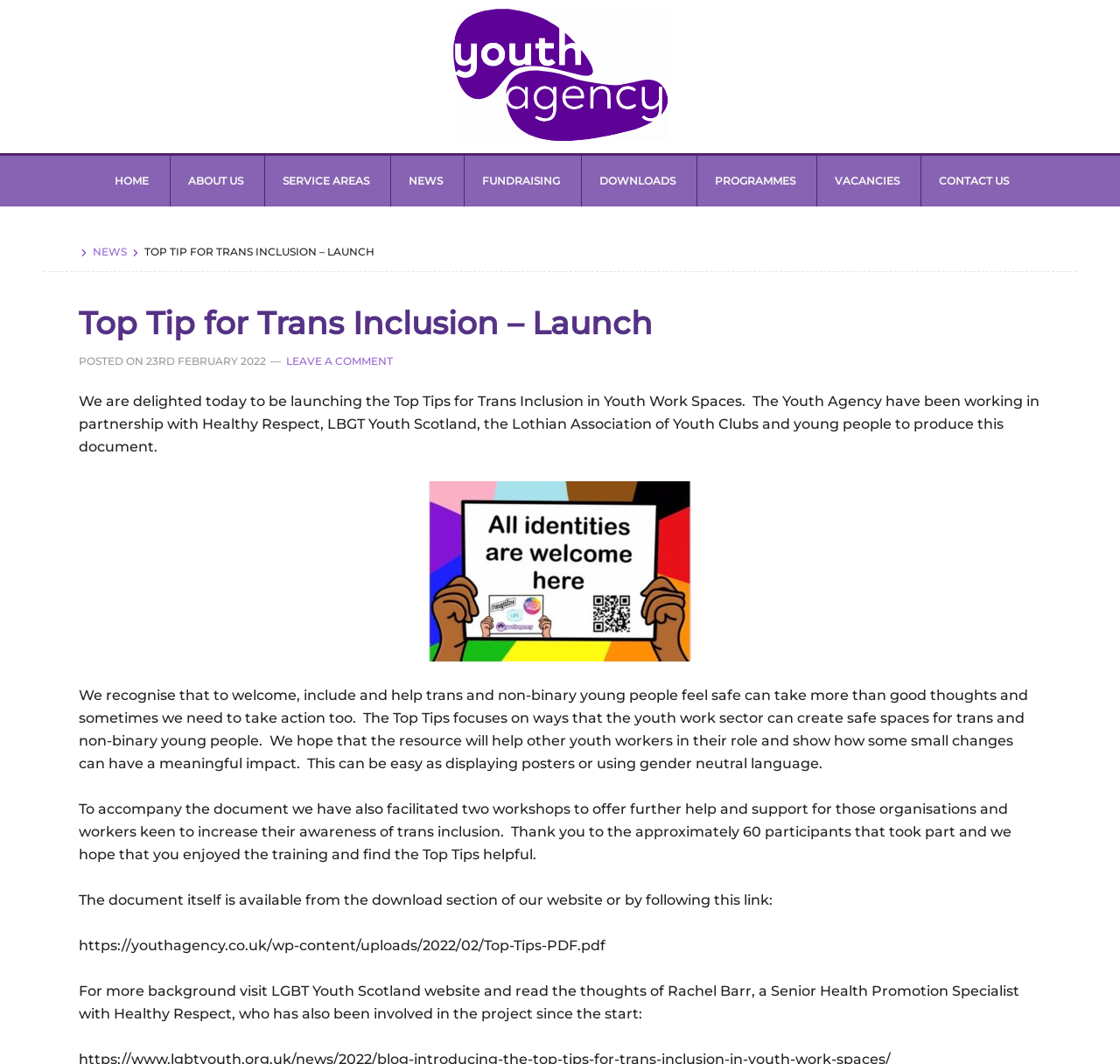Determine the bounding box coordinates of the clickable element to complete this instruction: "contact us". Provide the coordinates in the format of four float numbers between 0 and 1, [left, top, right, bottom].

[0.82, 0.146, 0.92, 0.194]